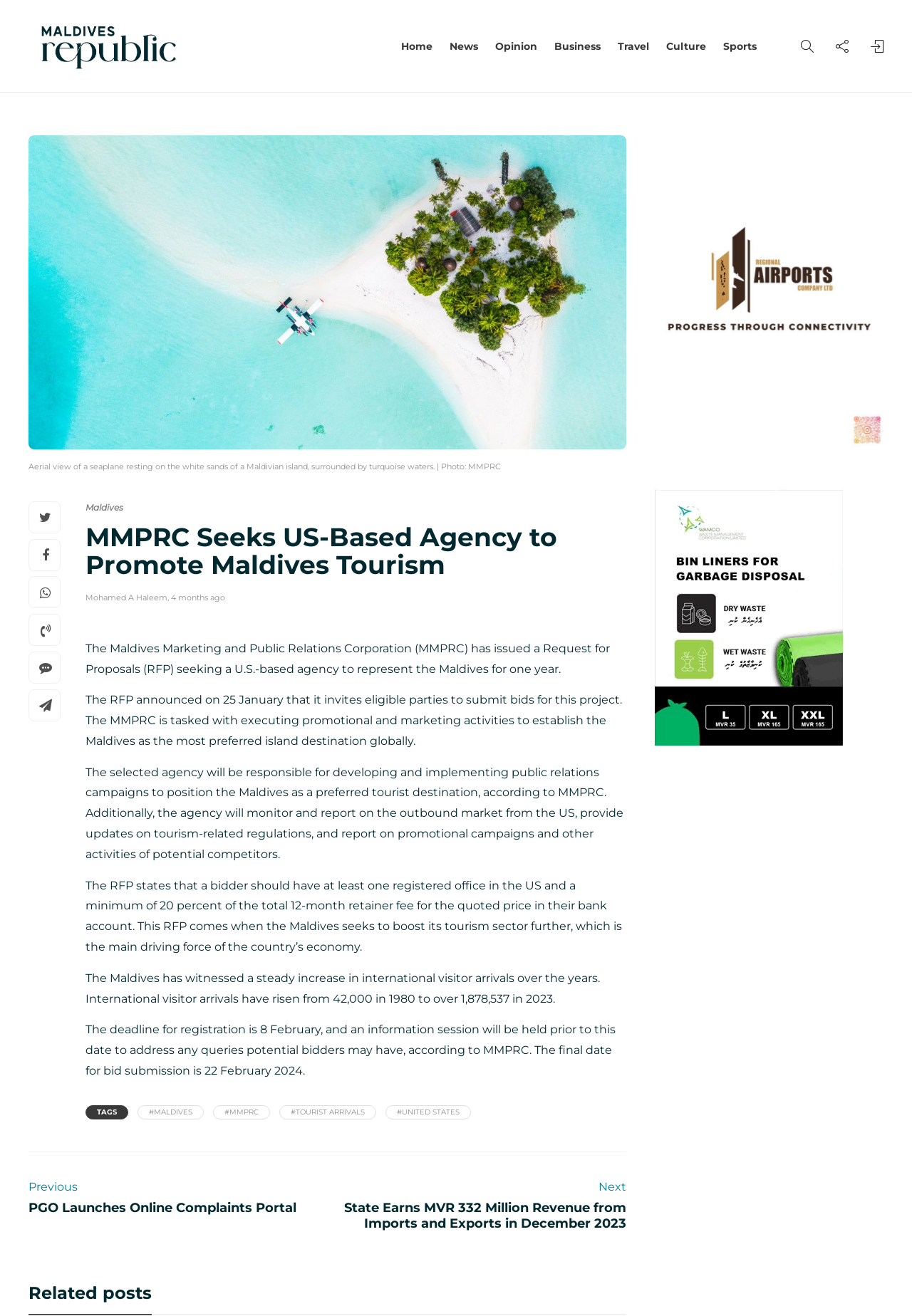What is the purpose of the Request for Proposals (RFP)?
Give a one-word or short-phrase answer derived from the screenshot.

To promote Maldives tourism